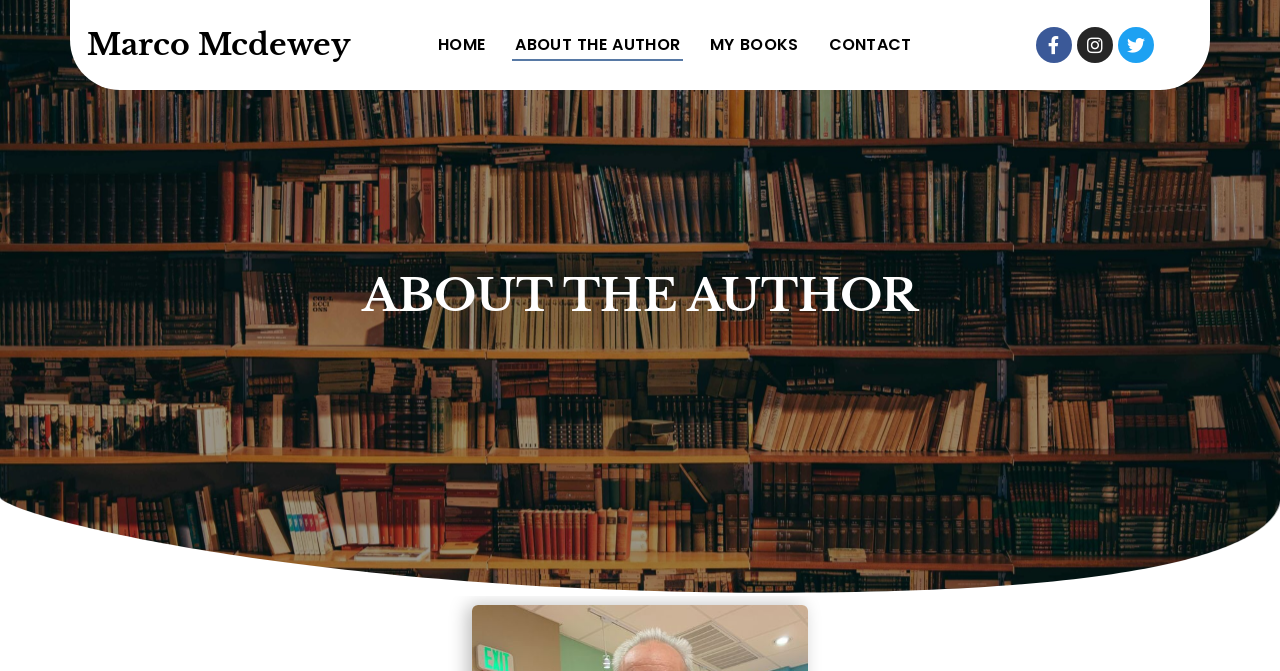How many social media links are there?
Answer the question with a detailed explanation, including all necessary information.

There are three social media links, namely Facebook, Instagram, and Twitter, which are located at the top right corner of the webpage.